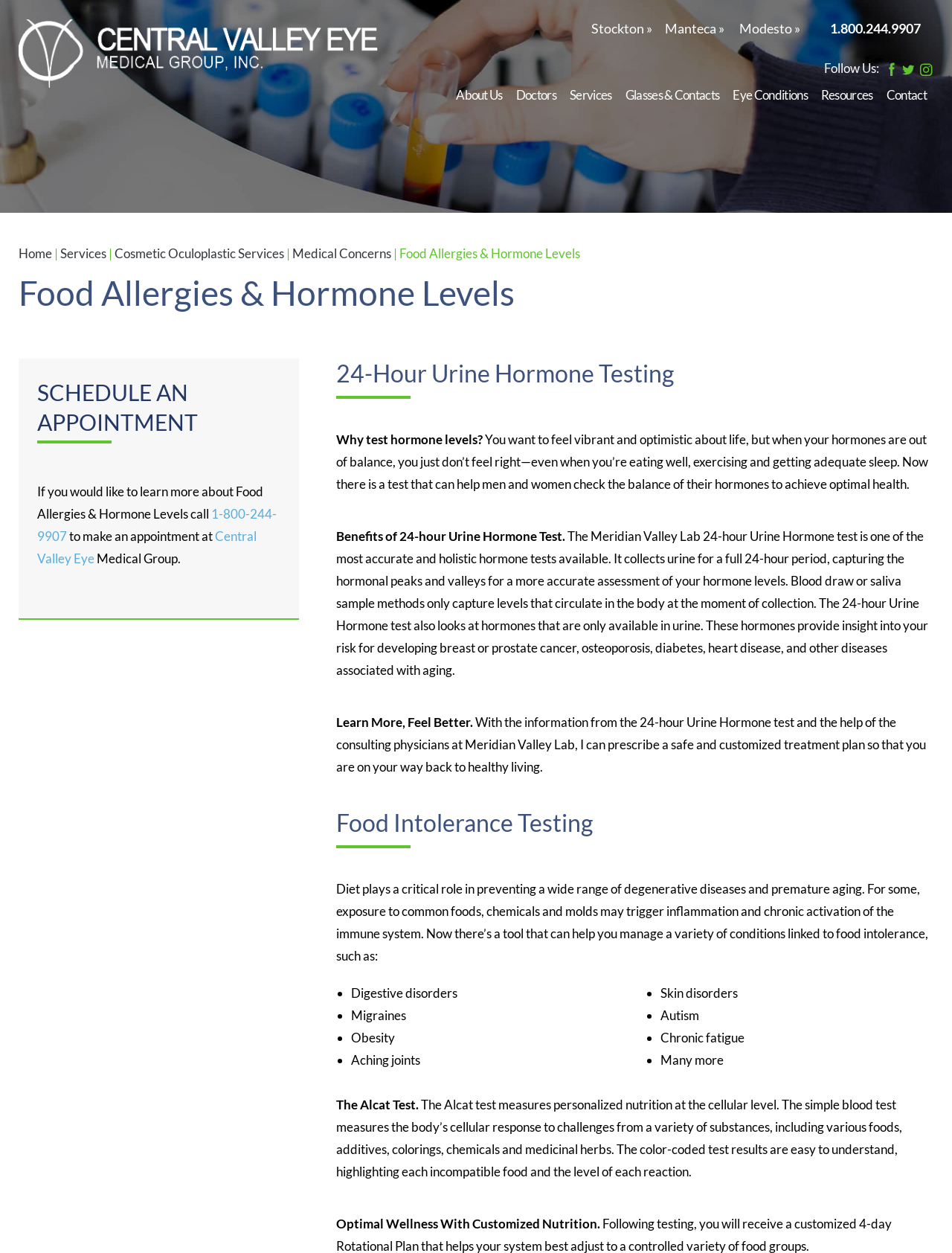Identify the bounding box coordinates of the part that should be clicked to carry out this instruction: "Click the 'Family' link".

None